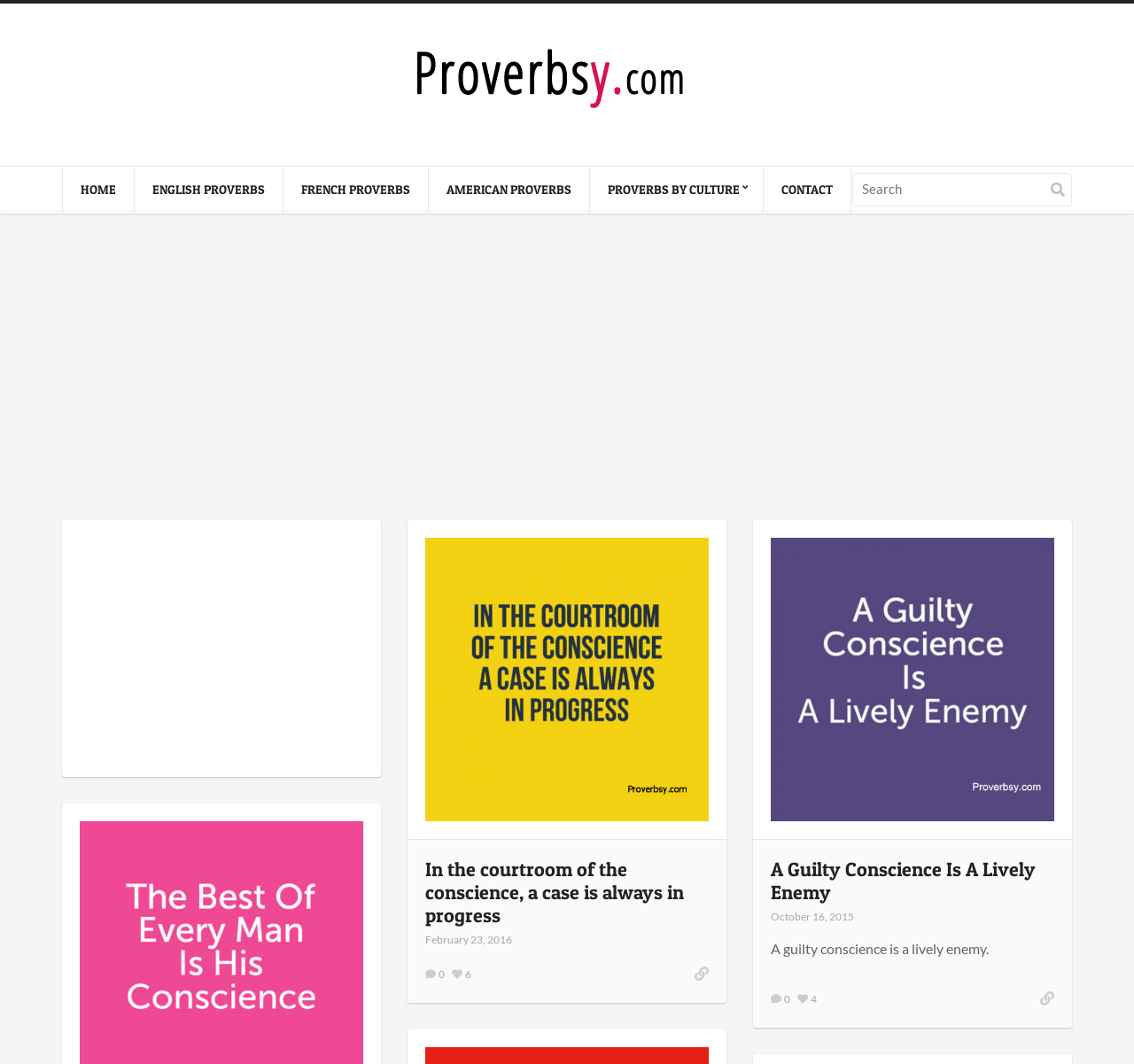What is the text of the first link on the top left?
From the screenshot, supply a one-word or short-phrase answer.

HOME